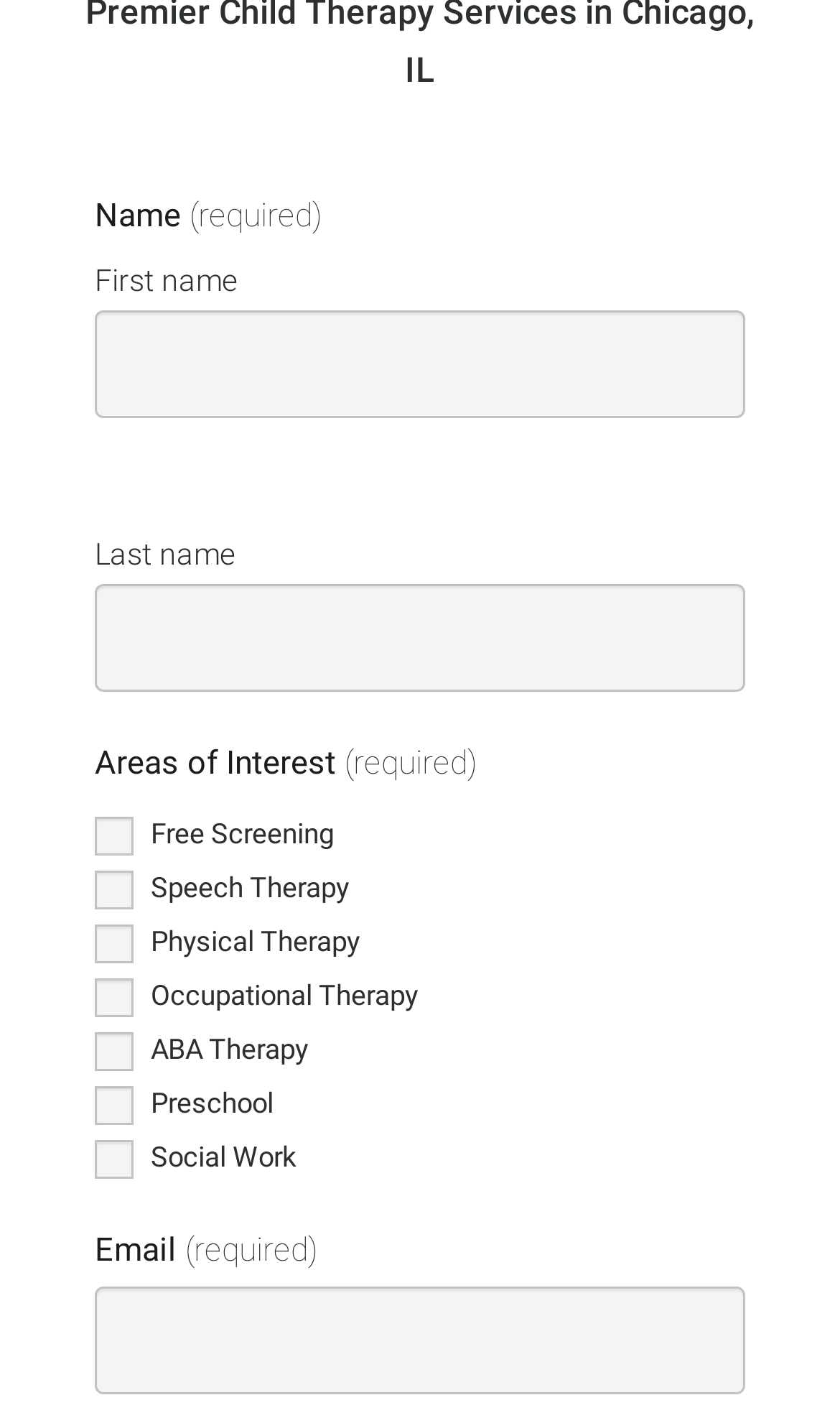Please determine the bounding box coordinates of the element's region to click in order to carry out the following instruction: "Check the box for free screening". The coordinates should be four float numbers between 0 and 1, i.e., [left, top, right, bottom].

[0.113, 0.575, 0.159, 0.603]